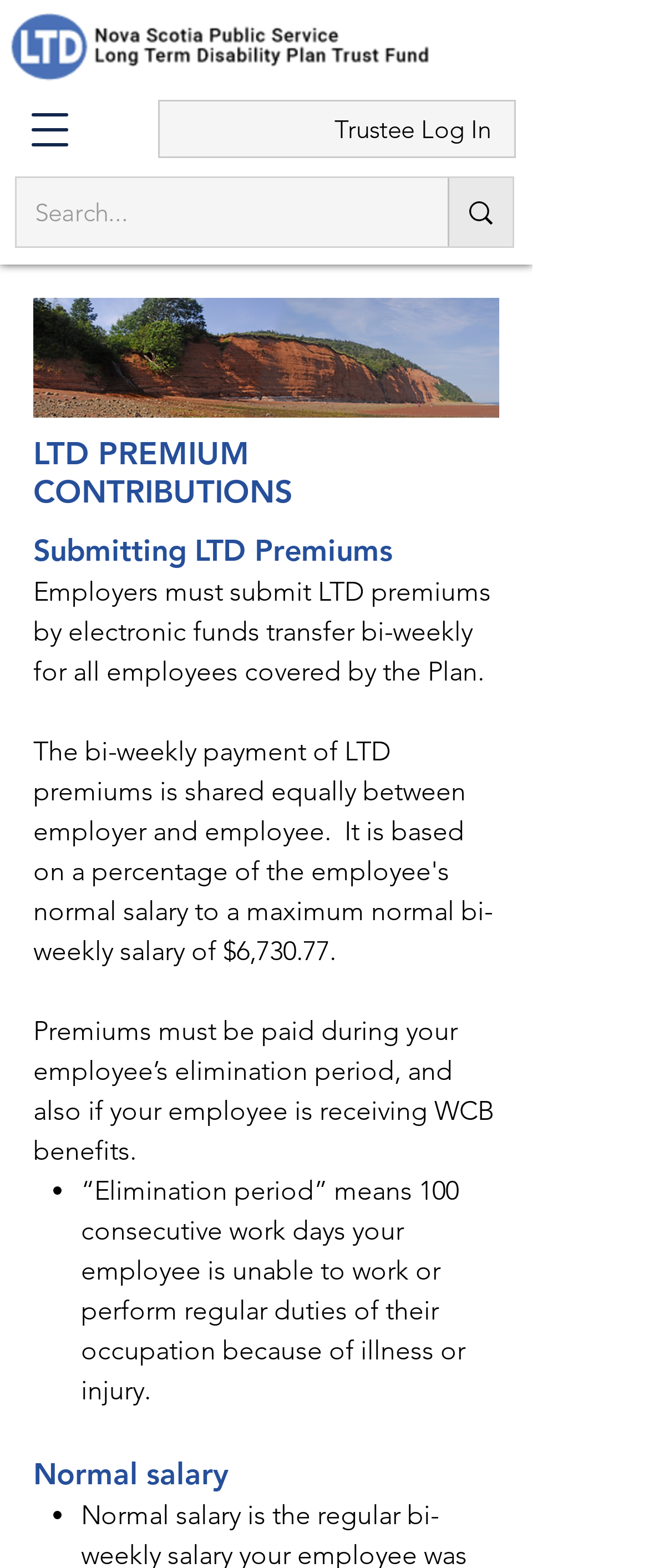Identify the main title of the webpage and generate its text content.

LTD PREMIUM CONTRIBUTIONS